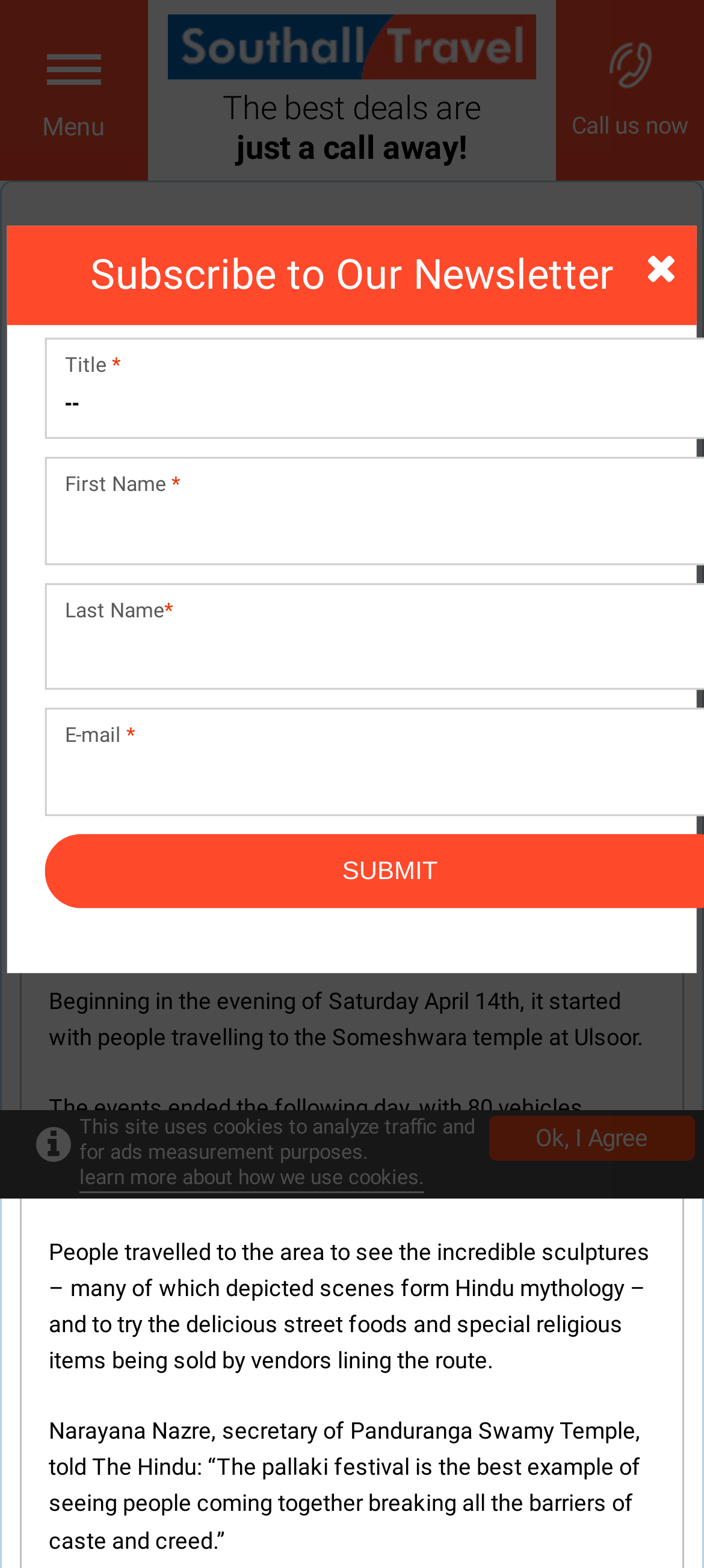How many vehicles were decorated with flower sculptures?
Based on the image, answer the question with as much detail as possible.

The number of vehicles decorated with flower sculptures can be found in the article content, where it is mentioned that '80 vehicles decorated with incredible sculptures crafted from flowers being driven along the streets to the temple'.